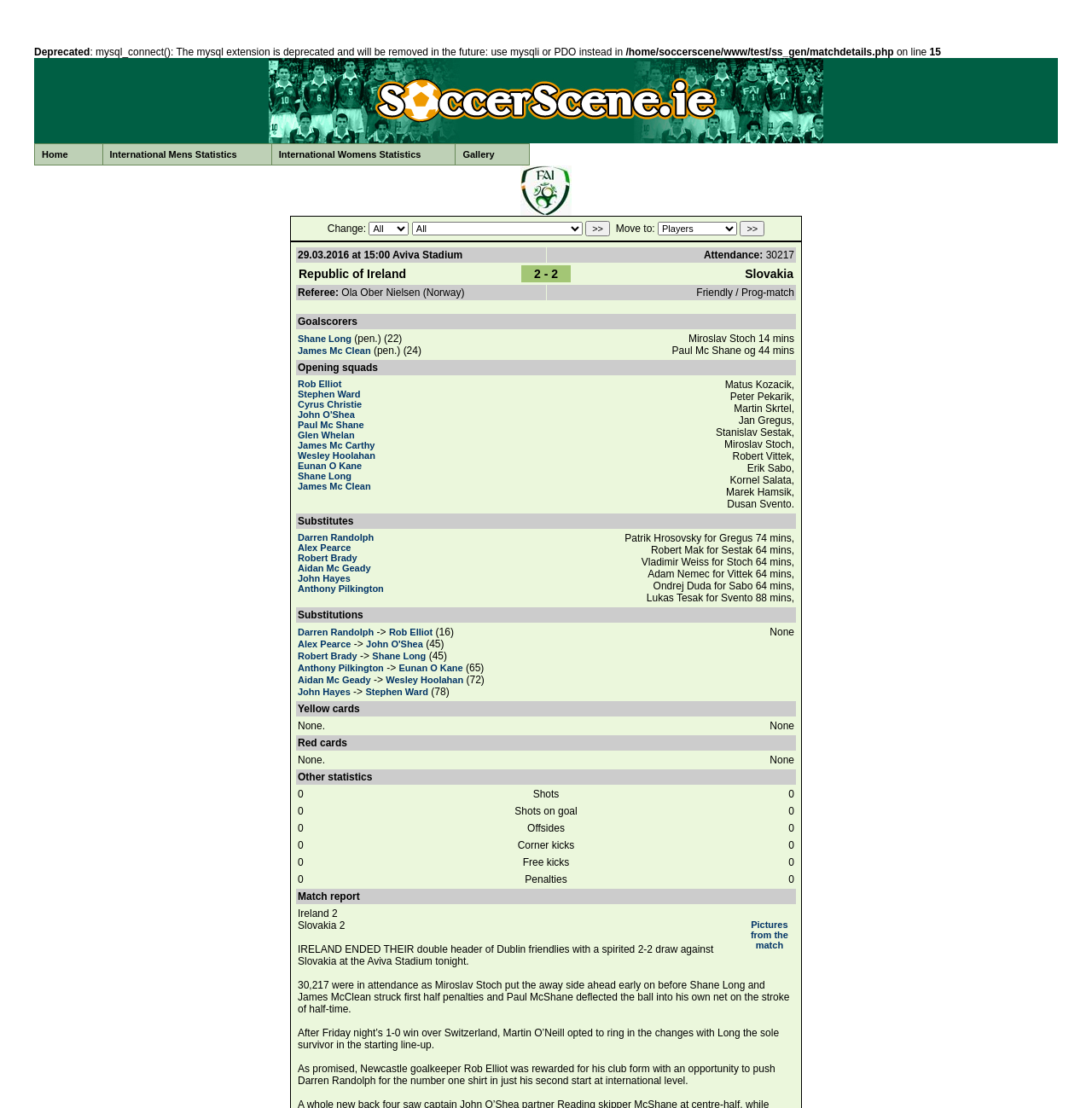Generate an in-depth caption that captures all aspects of the webpage.

This webpage is about the statistics of a soccer match between the Republic of Ireland and Slovakia. At the top, there is a warning message about the mysql extension being deprecated. Below this, there is a layout table with a logo image of "Soccer Scene" and a navigation menu with links to "Home", "International Mens Statistics", "International Womens Statistics", and "Gallery".

On the left side, there is a table with a dropdown menu and a button to move to the players' statistics. Below this, there is a table with the match details, including the date, time, and attendance. The match was played on March 29, 2016, at 15:00 at the Aviva Stadium, with an attendance of 30,217.

The main content of the webpage is a table with the match statistics, including the teams, scores, and goalscorers. The Republic of Ireland team scored 2 goals, with Shane Long and James Mc Clean as the goalscorers. The Slovakia team also scored 2 goals, with Miroslav Stoch and Paul Mc Shane (an own goal) as the goalscorers.

Below the match statistics table, there are several layout tables with information about the referee, the type of match, and the opening squads for both teams. The opening squads tables list the players who started the match for each team, with links to their individual statistics.

Overall, this webpage provides detailed statistics about a soccer match between the Republic of Ireland and Slovakia, including the match details, scores, goalscorers, and opening squads.